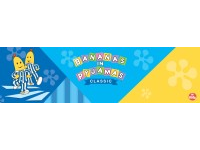What is emphasized by the word 'CLASSIC'?
Please provide a comprehensive answer based on the visual information in the image.

The caption states that the title 'Bananas in Pyjamas' appears prominently at the center in a fun, bold font, paired with the word 'CLASSIC', emphasizing its nostalgic appeal. This implies that the word 'CLASSIC' is used to highlight the show's timeless and nostalgic value.